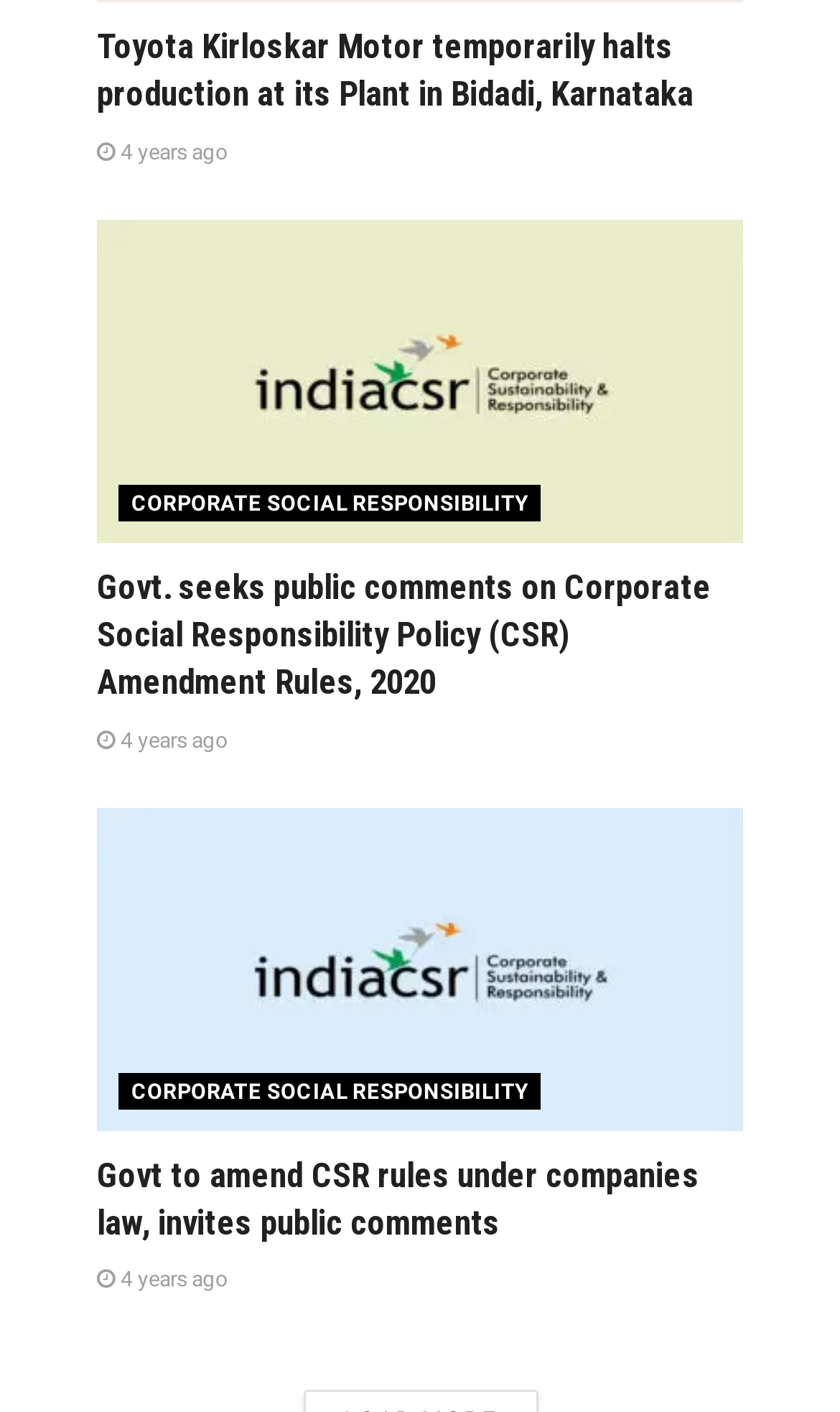Please find the bounding box coordinates of the section that needs to be clicked to achieve this instruction: "Visit India CSR website".

[0.115, 0.155, 0.885, 0.384]